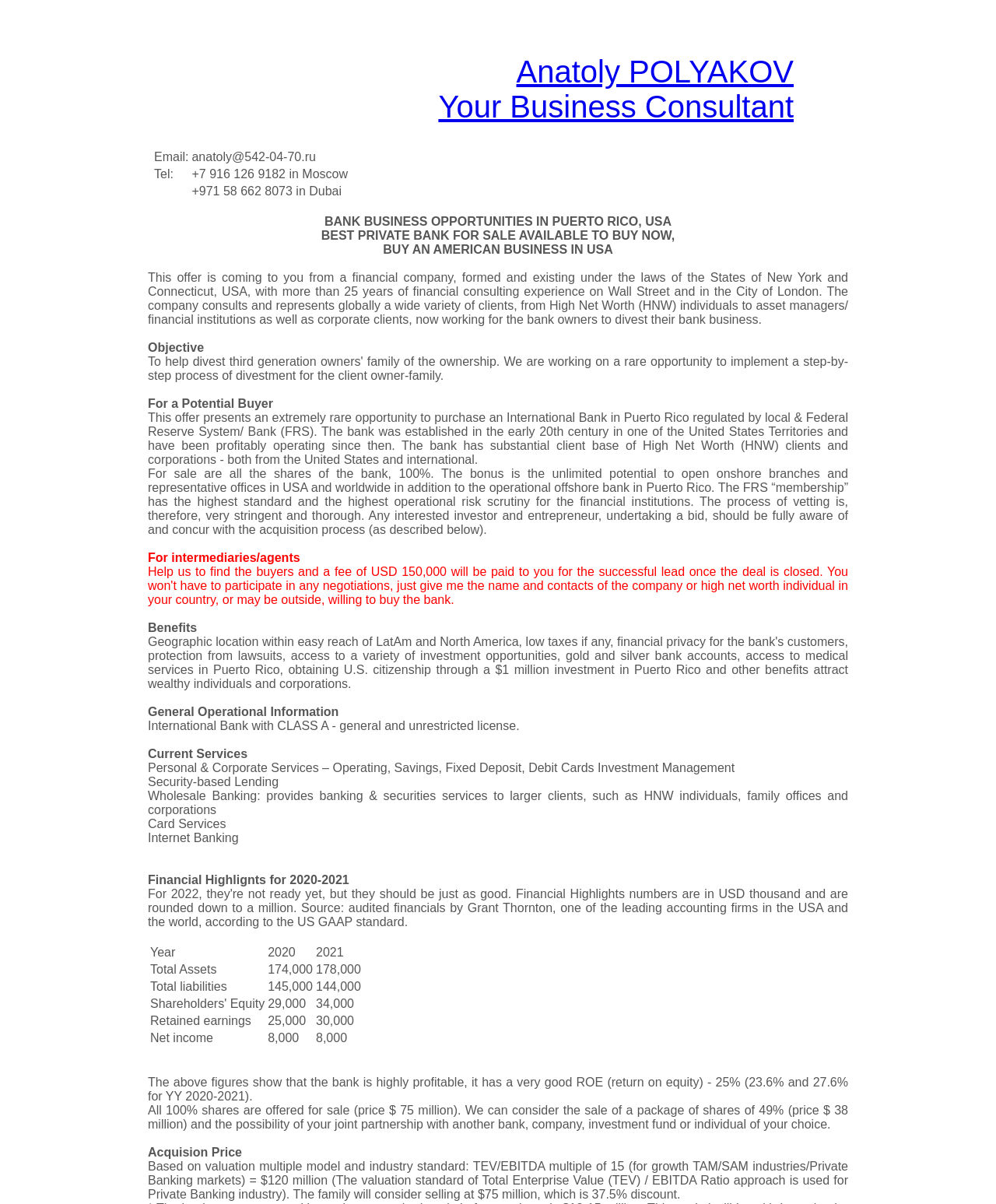Reply to the question with a single word or phrase:
What is the return on equity (ROE) of the bank?

25%